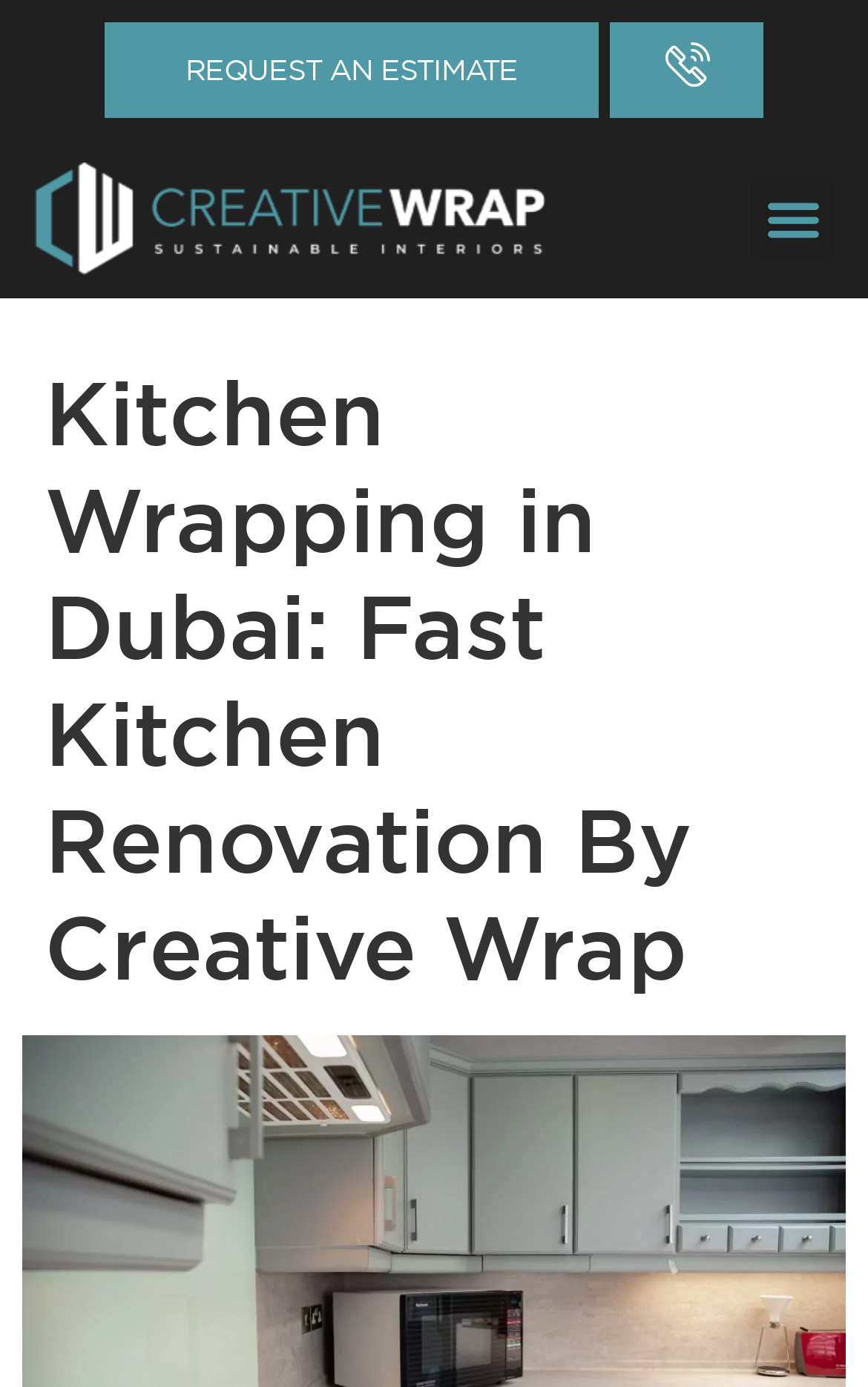Generate a detailed explanation of the webpage's features and information.

The webpage is about Creative Wrap, a company that offers fast kitchen renovations and kitchen wrapping services in Dubai. At the top of the page, there are two prominent links: "REQUEST AN ESTIMATE" and "Call us and book an estimate", with the latter accompanied by a small image. These links are positioned near the top-left and top-right corners of the page, respectively.

Below these links, there is a link to "Professional Wrapping Solutions | Dubai Home Refurbishment", which is accompanied by an image with the same description. This link is positioned more centrally, taking up a significant portion of the page's width.

On the top-right corner of the page, there is a "Menu Toggle" button. When expanded, it reveals a header section that spans almost the entire width of the page. This header section contains a heading that reads "Kitchen Wrapping in Dubai: Fast Kitchen Renovation By Creative Wrap", which is the main title of the webpage.

Overall, the webpage has a clear focus on promoting Creative Wrap's kitchen renovation and wrapping services in Dubai, with prominent calls-to-action and a clear heading that summarizes the company's offerings.